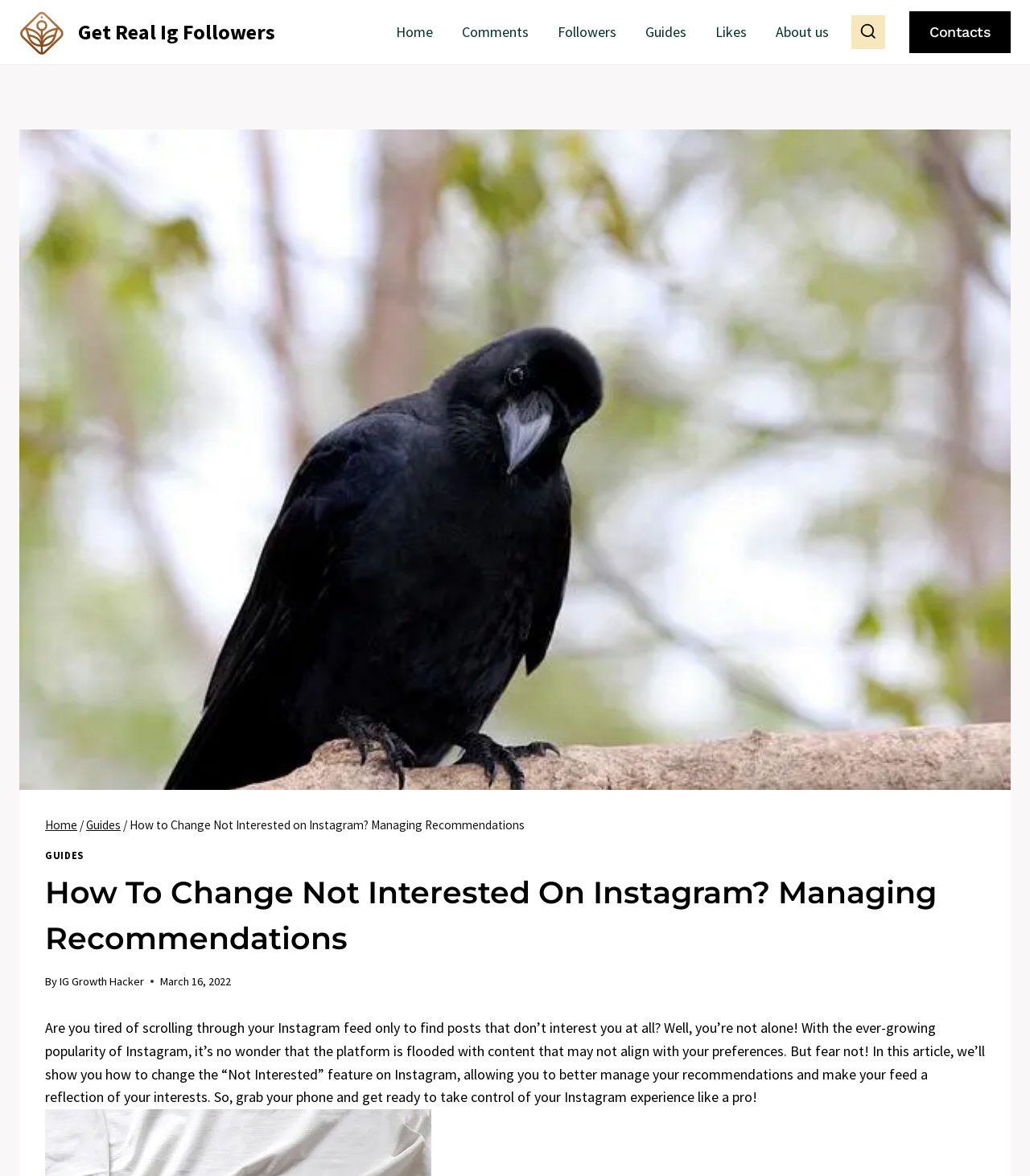Determine the coordinates of the bounding box that should be clicked to complete the instruction: "Go to the 'Guides' page". The coordinates should be represented by four float numbers between 0 and 1: [left, top, right, bottom].

[0.613, 0.01, 0.681, 0.045]